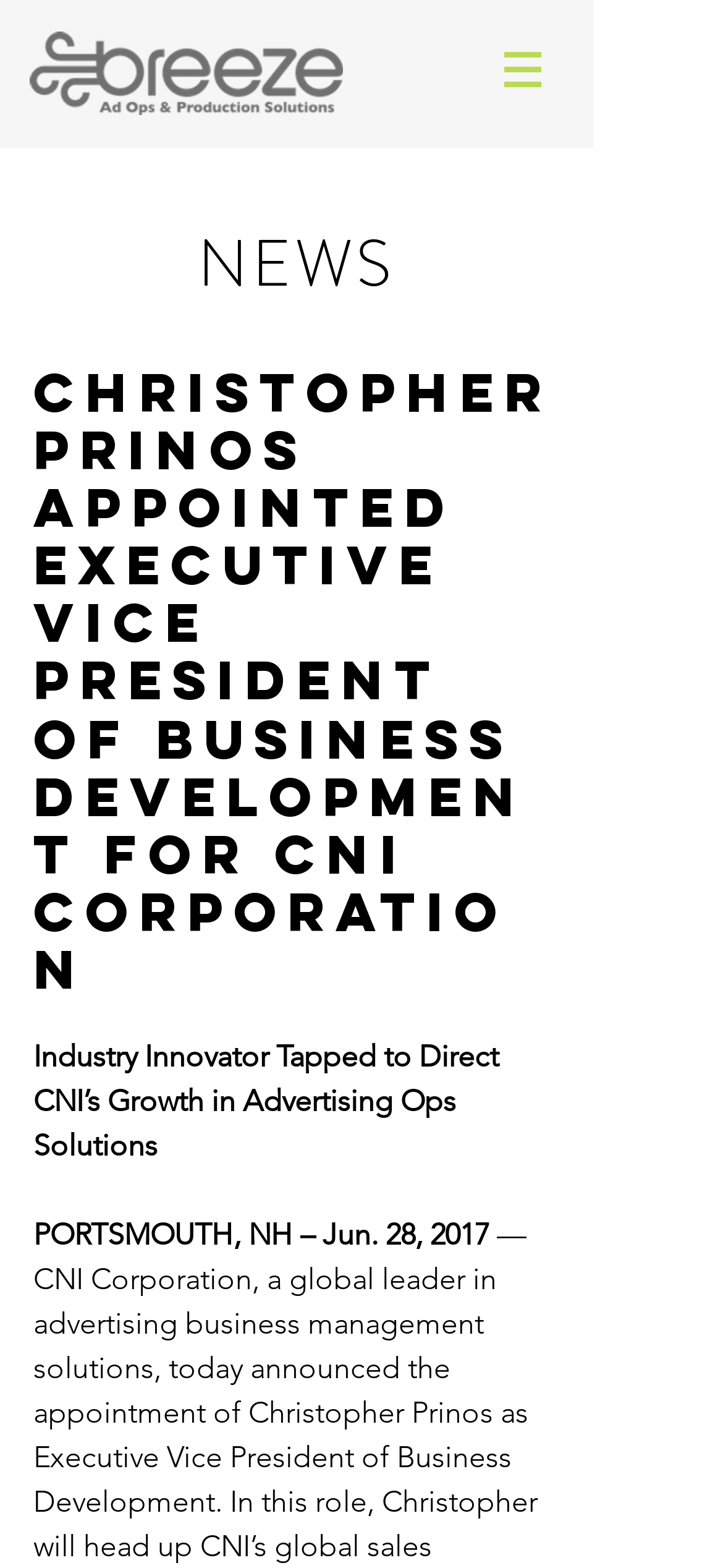Respond to the question below with a single word or phrase: What is the navigation menu item?

Site